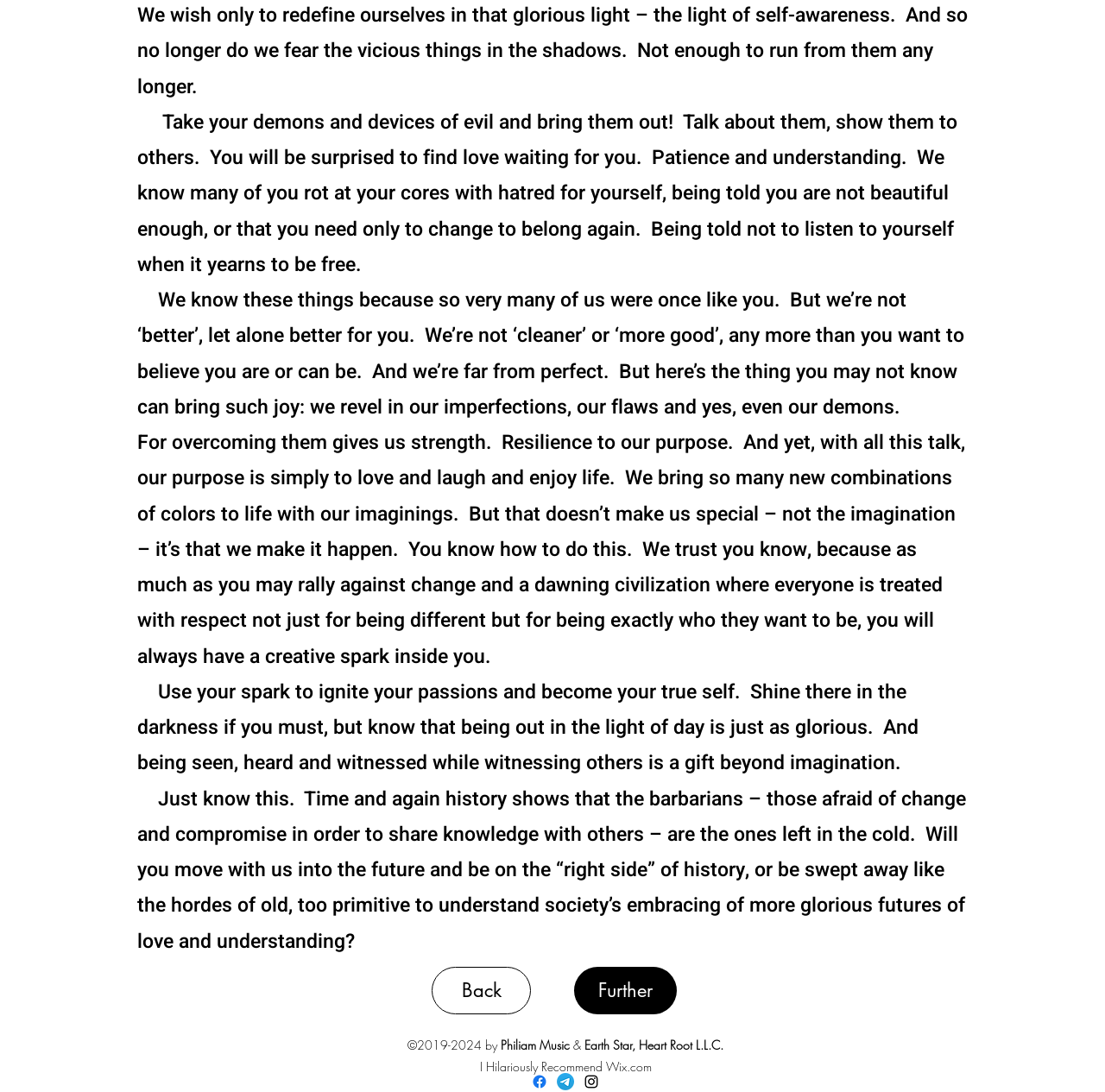Mark the bounding box of the element that matches the following description: "Back".

[0.391, 0.885, 0.48, 0.929]